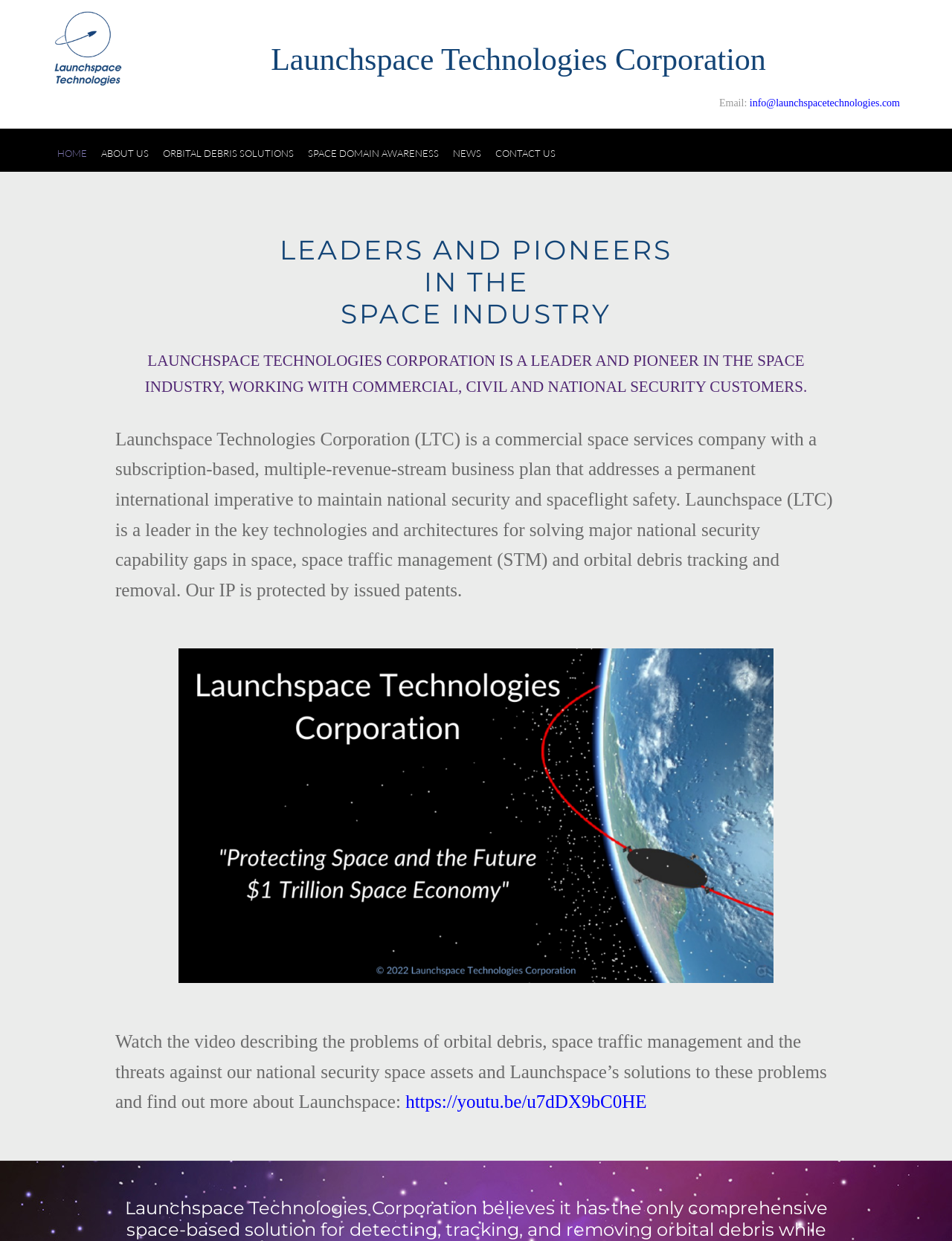Respond with a single word or phrase:
What is the company name?

Launchspace Technologies Corporation